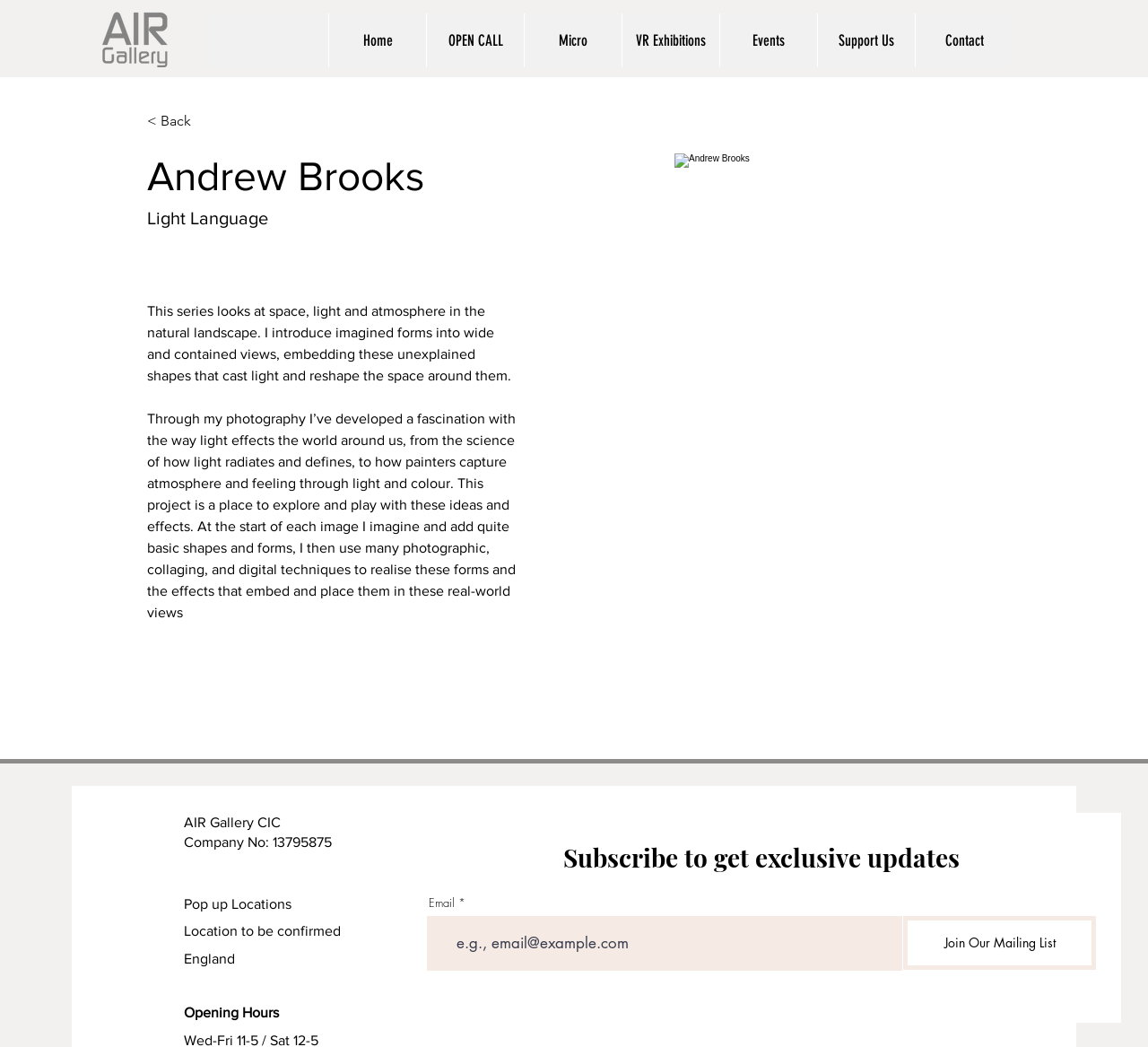Summarize the webpage with intricate details.

The webpage is about Andrew Brooks, an artist, and his work with AIR Gallery. At the top left corner, there is a logo of AIR Gallery, which is an image linked to the gallery's website. Next to the logo, there is a navigation menu with links to different sections of the website, including Home, OPEN CALL, Micro, VR Exhibitions, Events, Support Us, and Contact.

Below the navigation menu, there is a main section that takes up most of the page. It starts with a link to go back, followed by a heading that reads "Andrew Brooks". Below the heading, there is a subheading that says "Light Language", which is a series of photographs that explore the relationship between light, space, and atmosphere in natural landscapes.

The webpage then displays a paragraph of text that describes the inspiration and process behind the Light Language series. Below the text, there is a large image that showcases one of the photographs from the series. The image takes up most of the width of the page and is positioned near the top of the main section.

Further down the main section, there is a heading that reads "AIR Gallery CIC Company No: 13795875", followed by some information about the gallery's pop-up locations, including a location to be confirmed in England. There is also a section that lists the gallery's opening hours.

At the bottom of the main section, there is a call to action to subscribe to the gallery's mailing list. It includes a heading, a text field to enter an email address, and a button to join the mailing list.